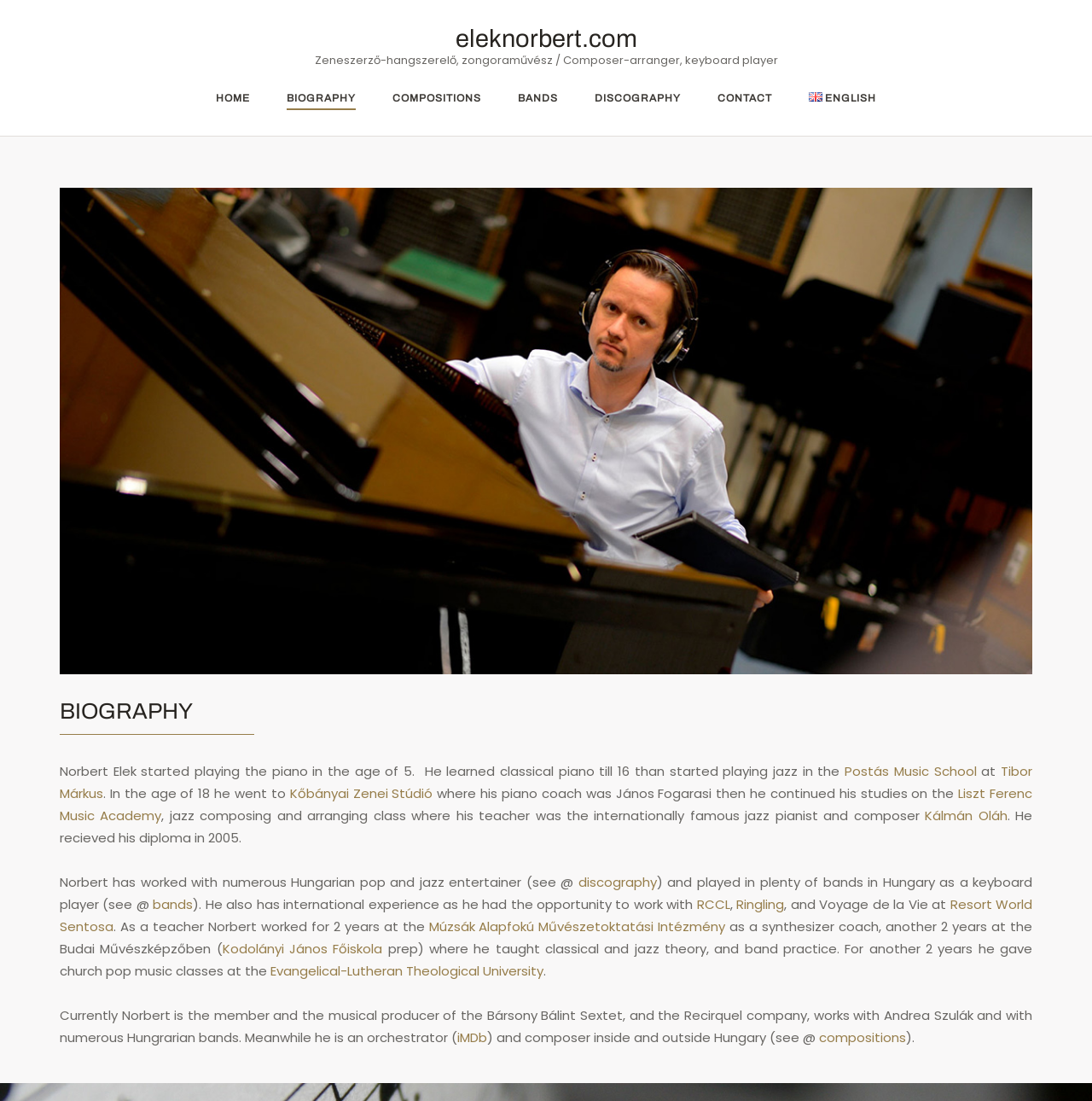Pinpoint the bounding box coordinates of the element that must be clicked to accomplish the following instruction: "Read the biography of Norbert Elek". The coordinates should be in the format of four float numbers between 0 and 1, i.e., [left, top, right, bottom].

[0.055, 0.632, 0.945, 0.66]